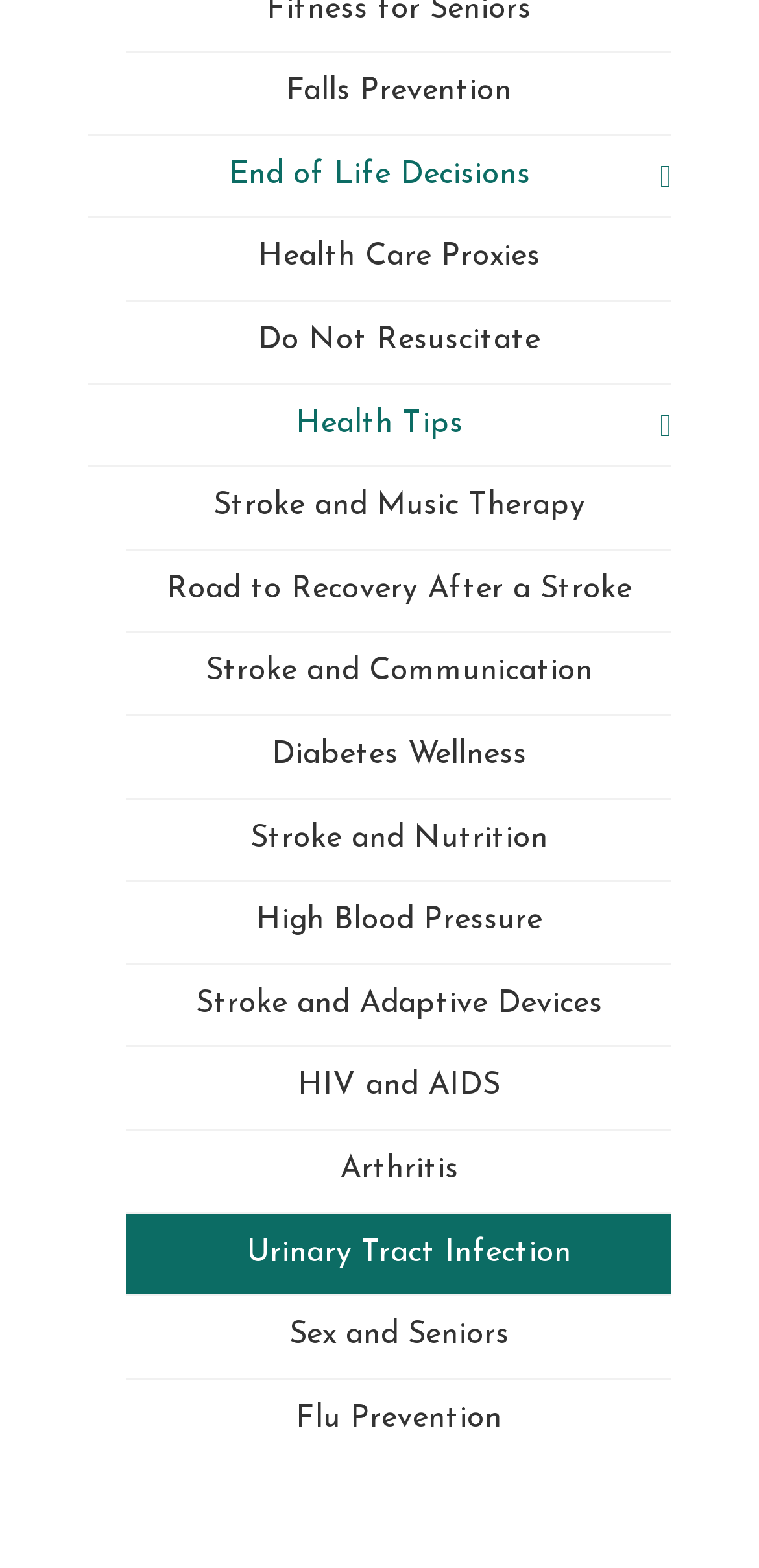Show the bounding box coordinates of the element that should be clicked to complete the task: "Learn about Falls Prevention".

[0.167, 0.033, 0.885, 0.085]